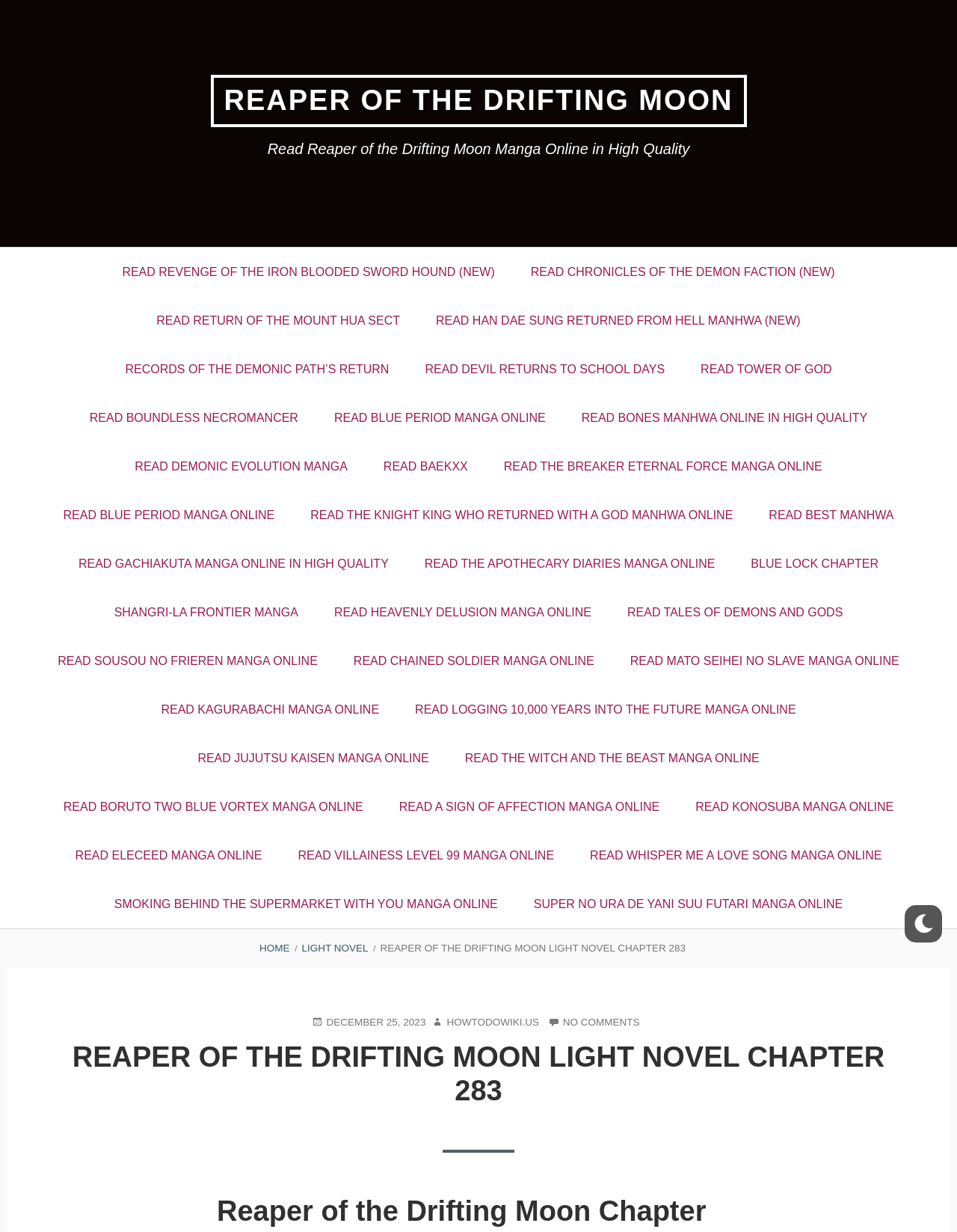Provide a short answer to the following question with just one word or phrase: What is the name of the light novel?

Reaper of the Drifting Moon